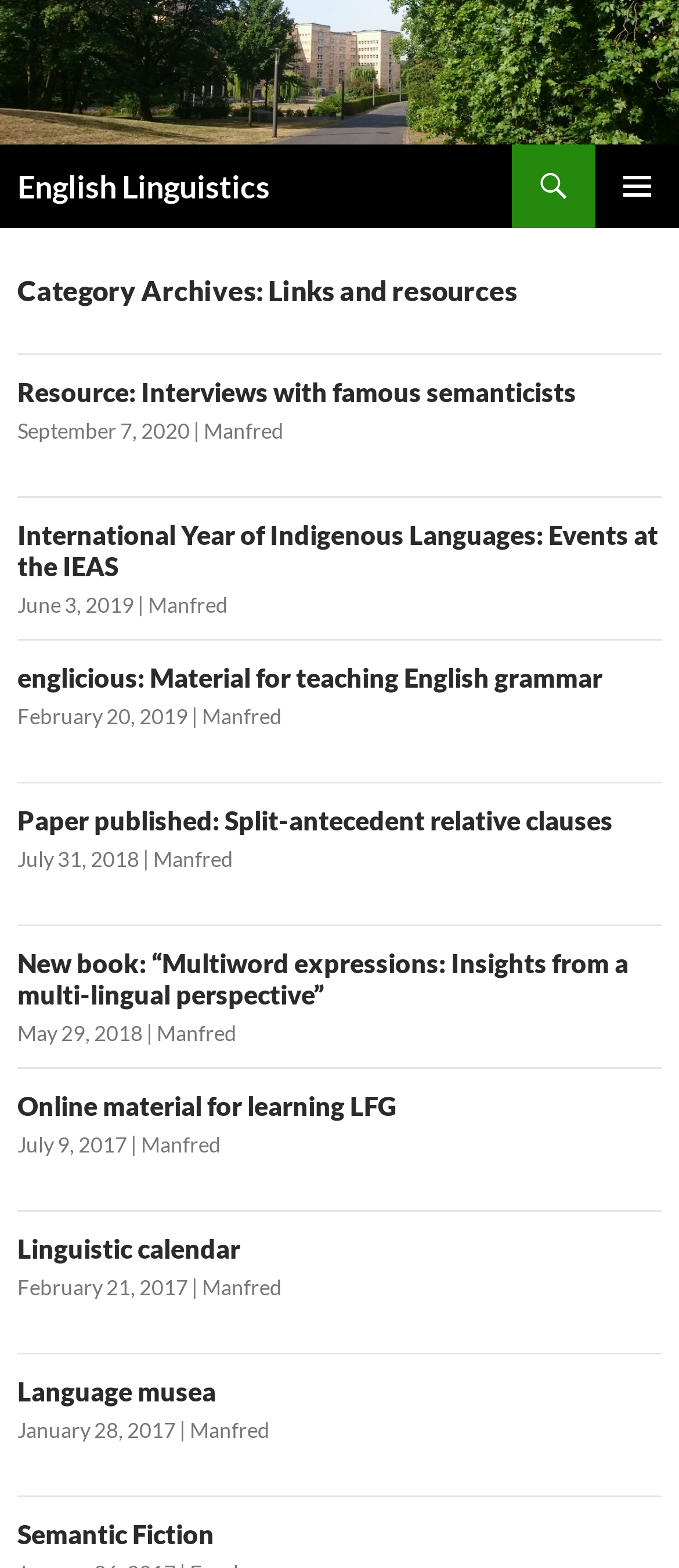Provide the bounding box coordinates for the specified HTML element described in this description: "Language musea". The coordinates should be four float numbers ranging from 0 to 1, in the format [left, top, right, bottom].

[0.026, 0.877, 0.318, 0.897]